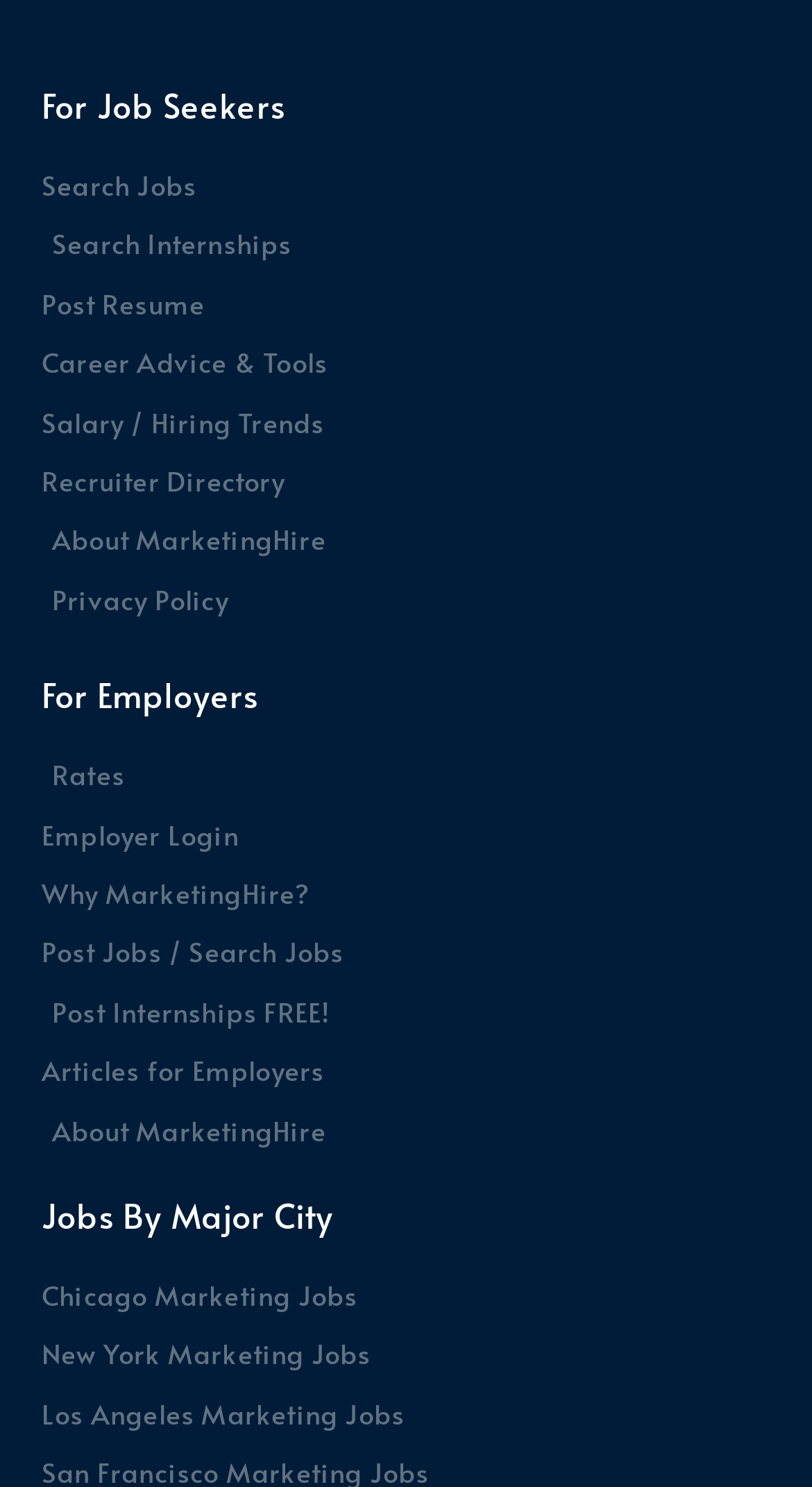Provide the bounding box coordinates of the HTML element described as: "Articles for Employers". The bounding box coordinates should be four float numbers between 0 and 1, i.e., [left, top, right, bottom].

[0.051, 0.705, 0.949, 0.737]